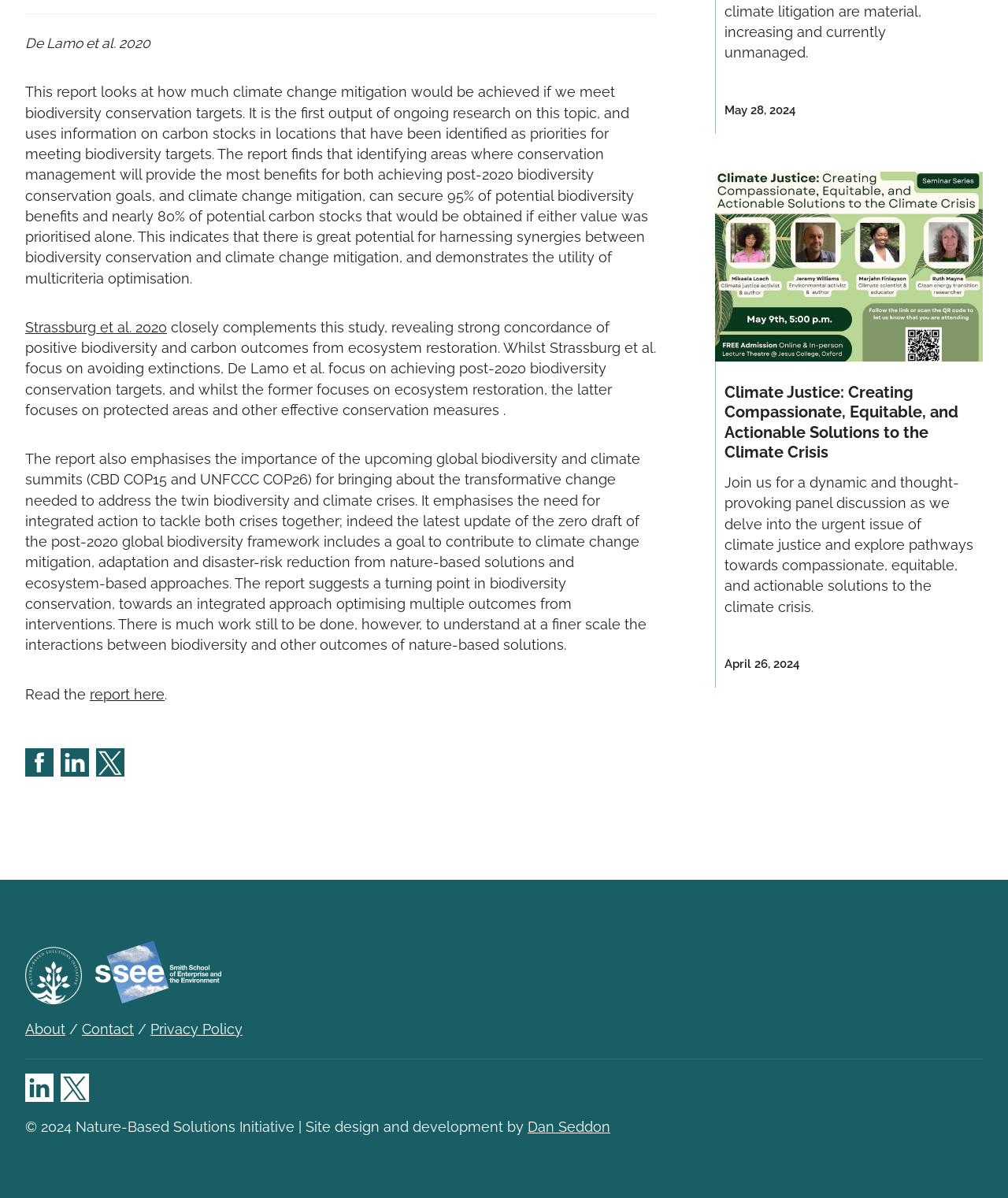Please determine the bounding box coordinates of the element to click in order to execute the following instruction: "Visit the Climate Justice page". The coordinates should be four float numbers between 0 and 1, specified as [left, top, right, bottom].

[0.709, 0.143, 0.975, 0.574]